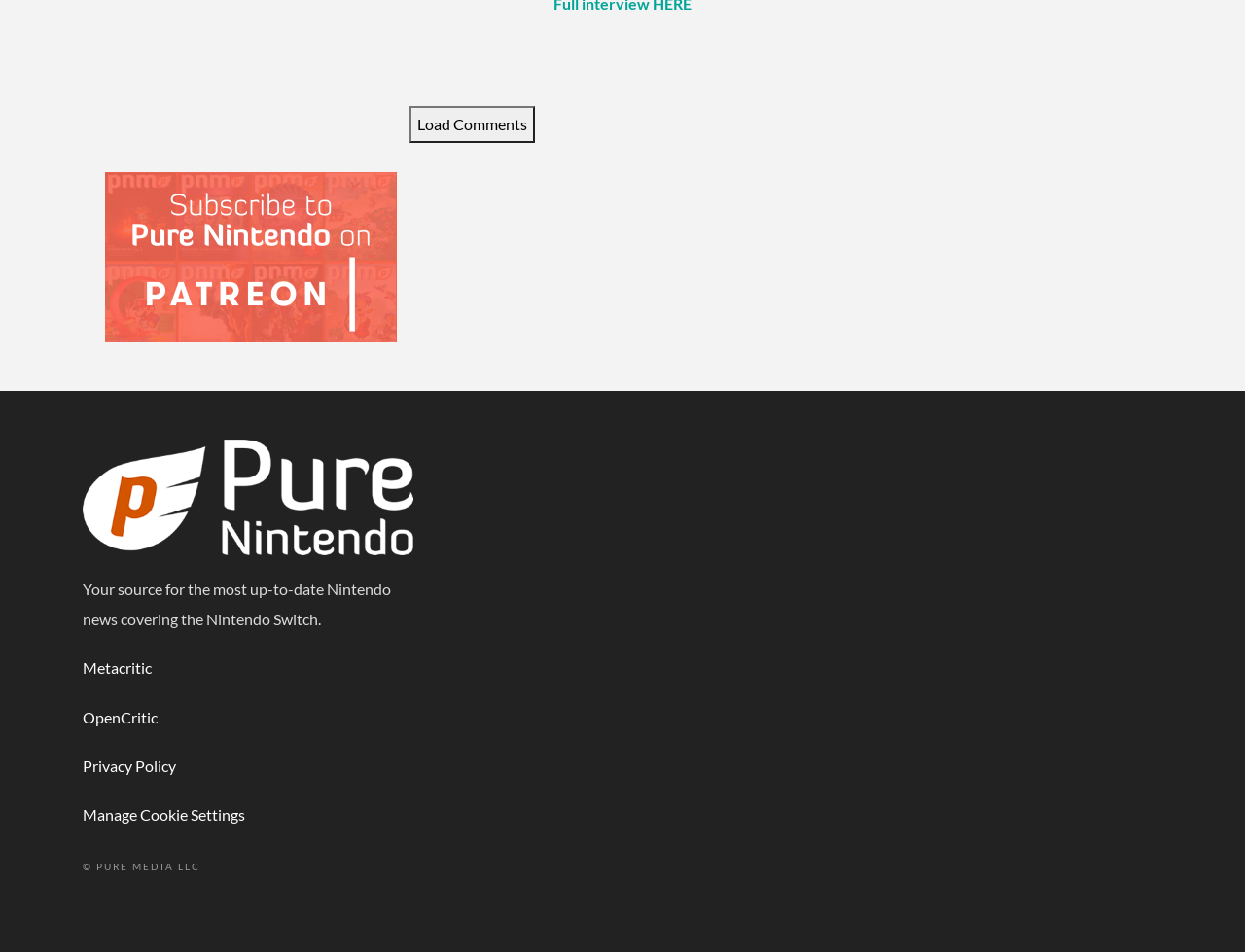Predict the bounding box of the UI element based on this description: "Manage Cookie Settings".

[0.066, 0.846, 0.197, 0.866]